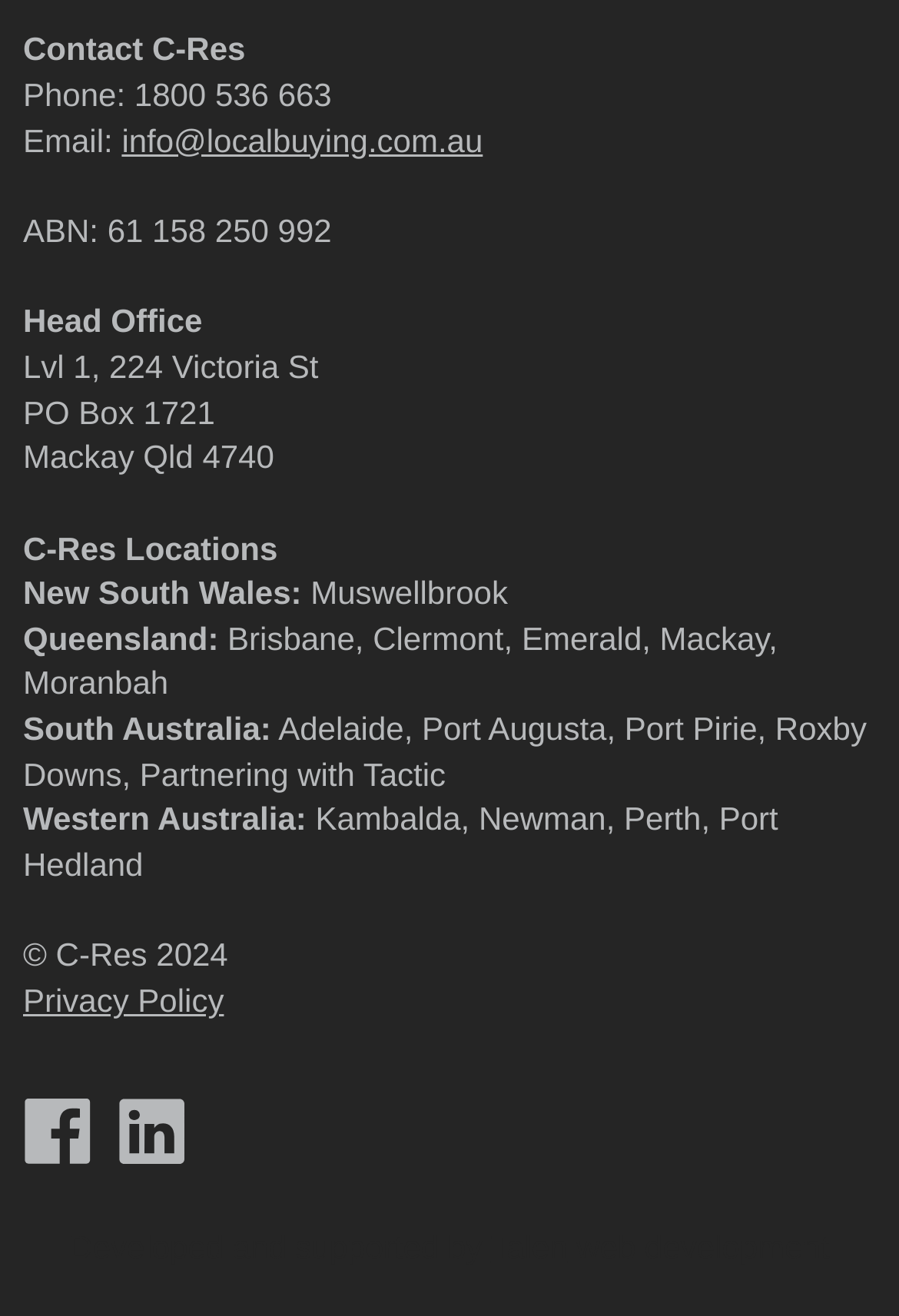Answer the question below in one word or phrase:
What is the email address to contact C-Res?

info@localbuying.com.au